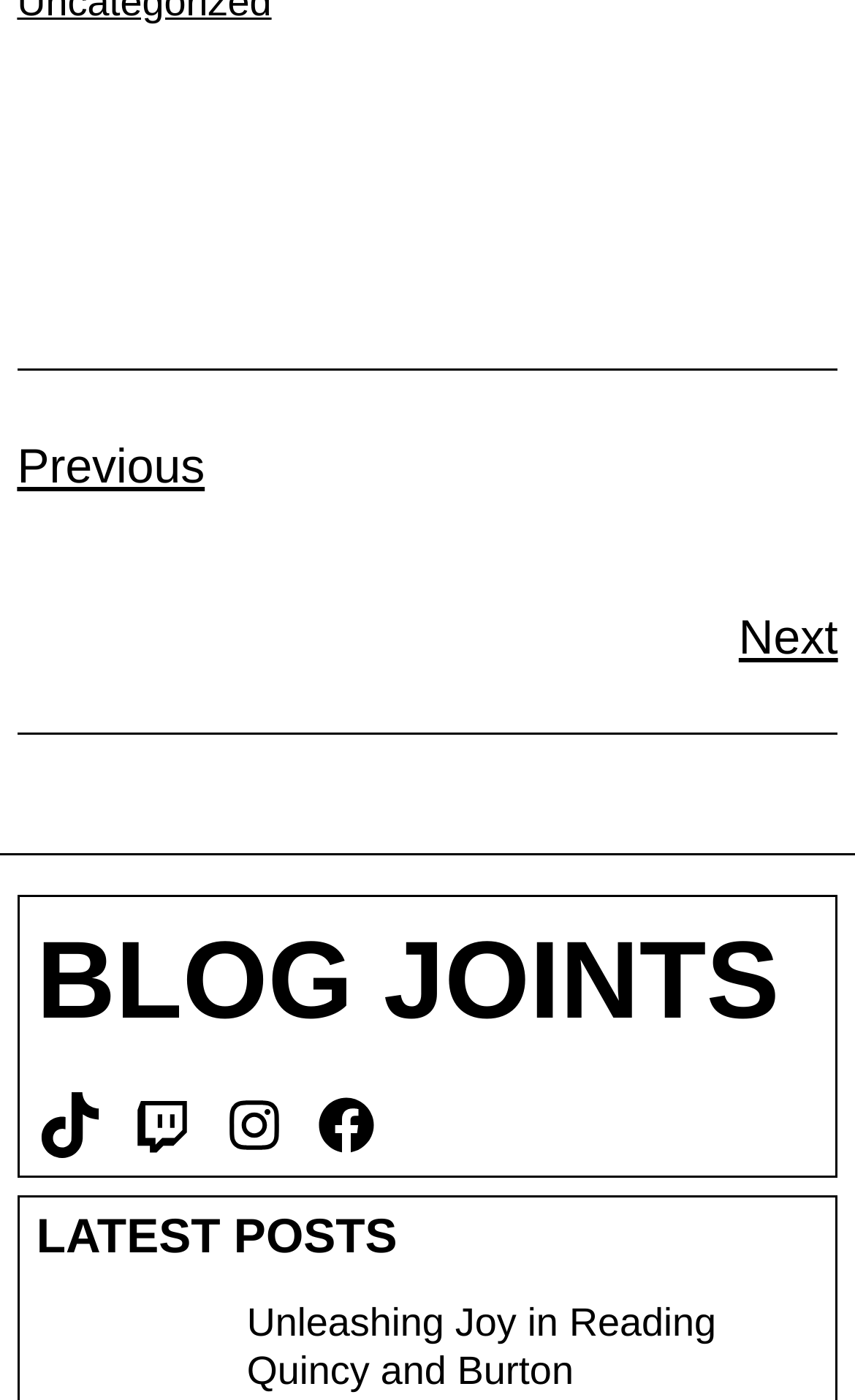Please respond in a single word or phrase: 
How many horizontal separators are present?

2